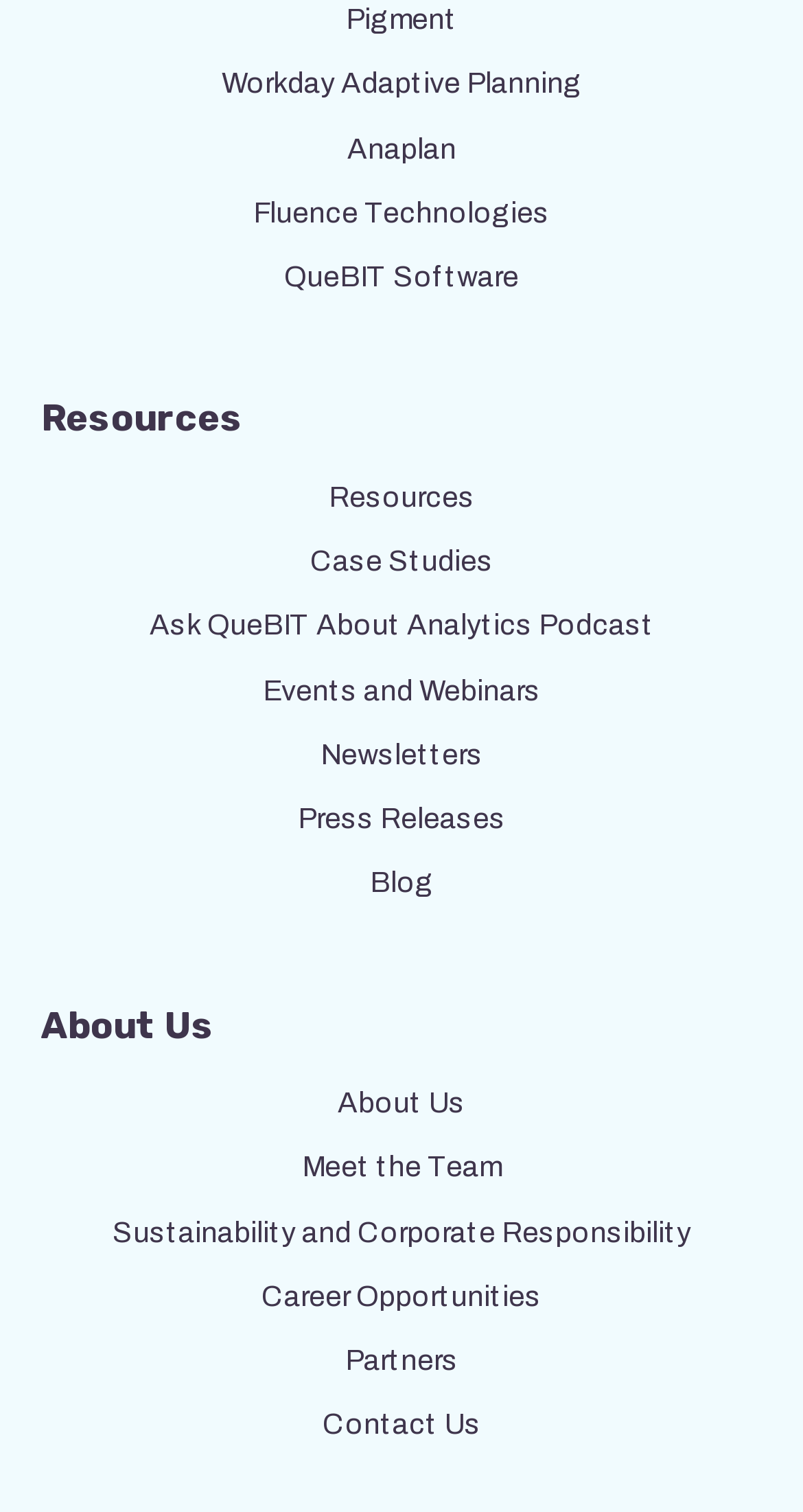Determine the bounding box coordinates of the clickable element to complete this instruction: "Read the blog". Provide the coordinates in the format of four float numbers between 0 and 1, [left, top, right, bottom].

[0.051, 0.565, 0.949, 0.606]